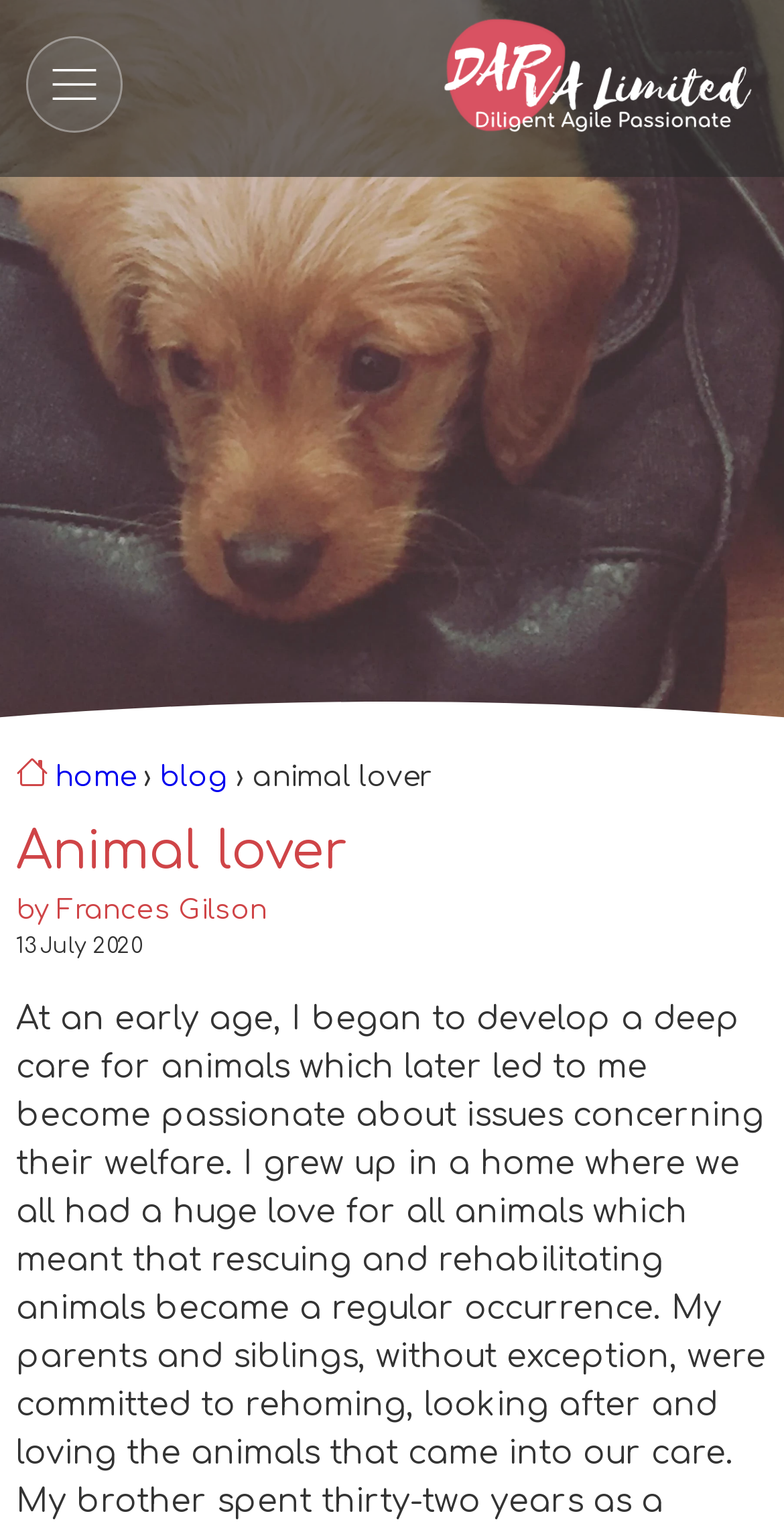Using the description "alt="DAP VA Limited"", locate and provide the bounding box of the UI element.

[0.557, 0.01, 0.967, 0.099]